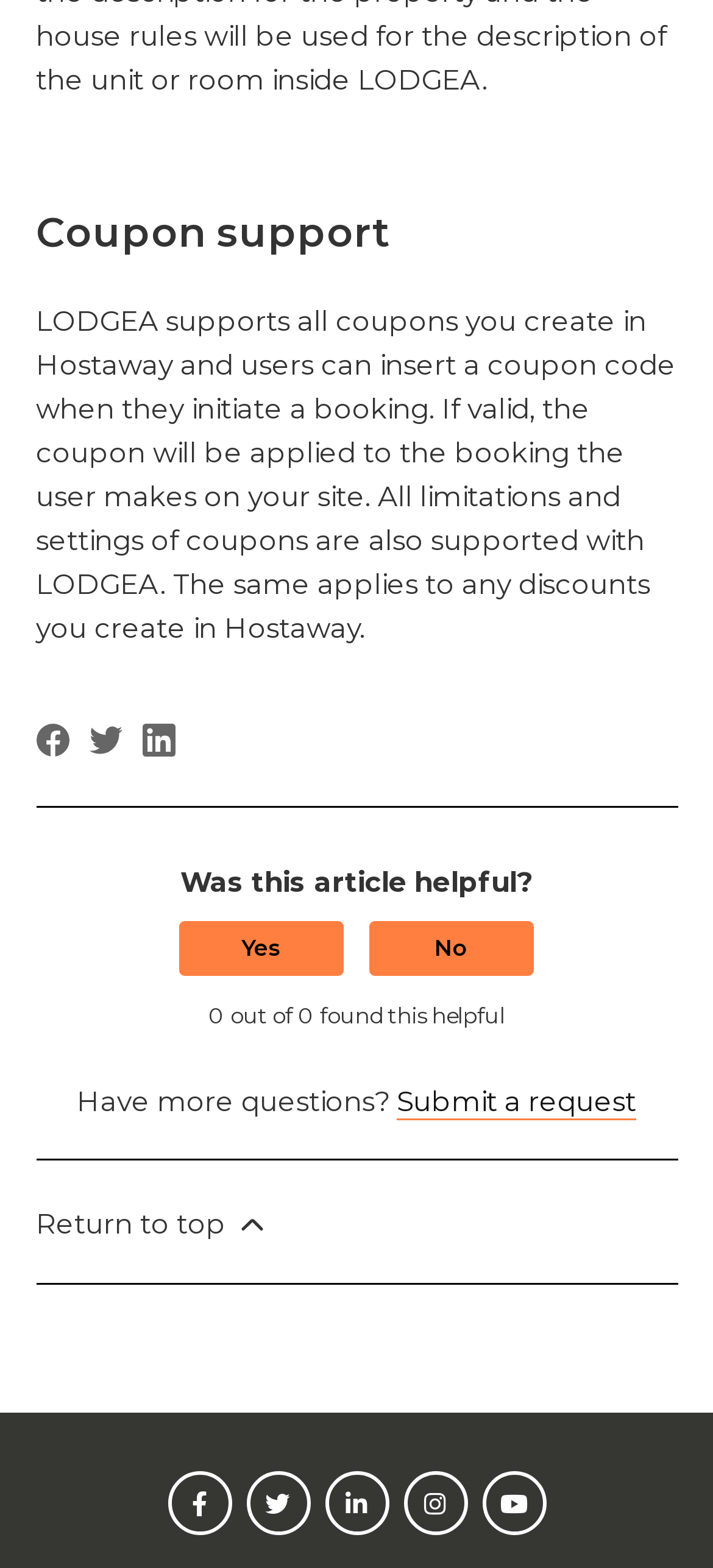What is the purpose of LODGEA?
Answer the question with as much detail as possible.

According to the webpage, LODGEA supports all coupons created in Hostaway and allows users to insert a coupon code when making a booking. This implies that the purpose of LODGEA is to support coupons.